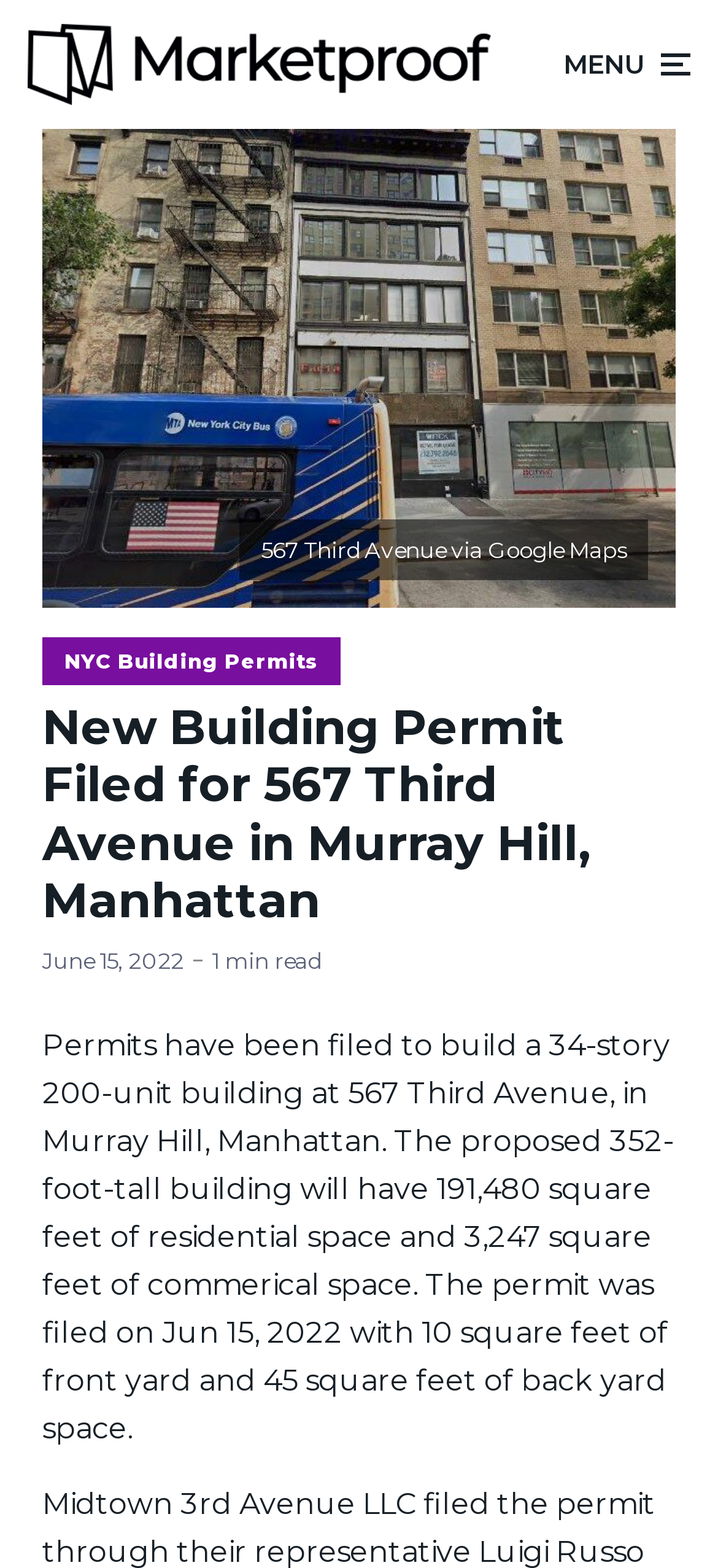Based on the image, give a detailed response to the question: When was the permit for the building filed?

The date when the permit for the building was filed can be found in the main text of the article, which states 'The permit was filed on Jun 15, 2022...'.